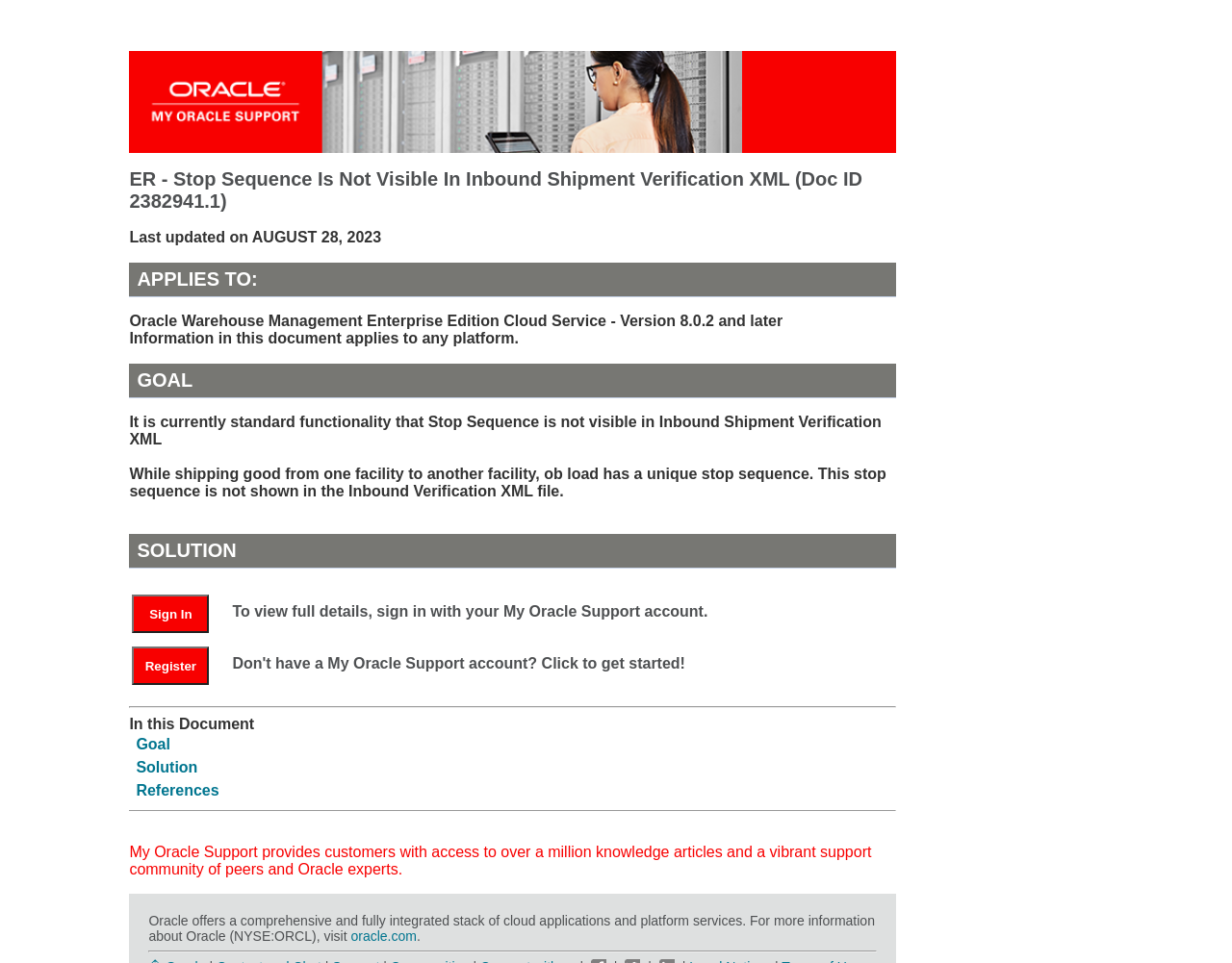Please extract the webpage's main title and generate its text content.

ER - Stop Sequence Is Not Visible In Inbound Shipment Verification XML (Doc ID 2382941.1)